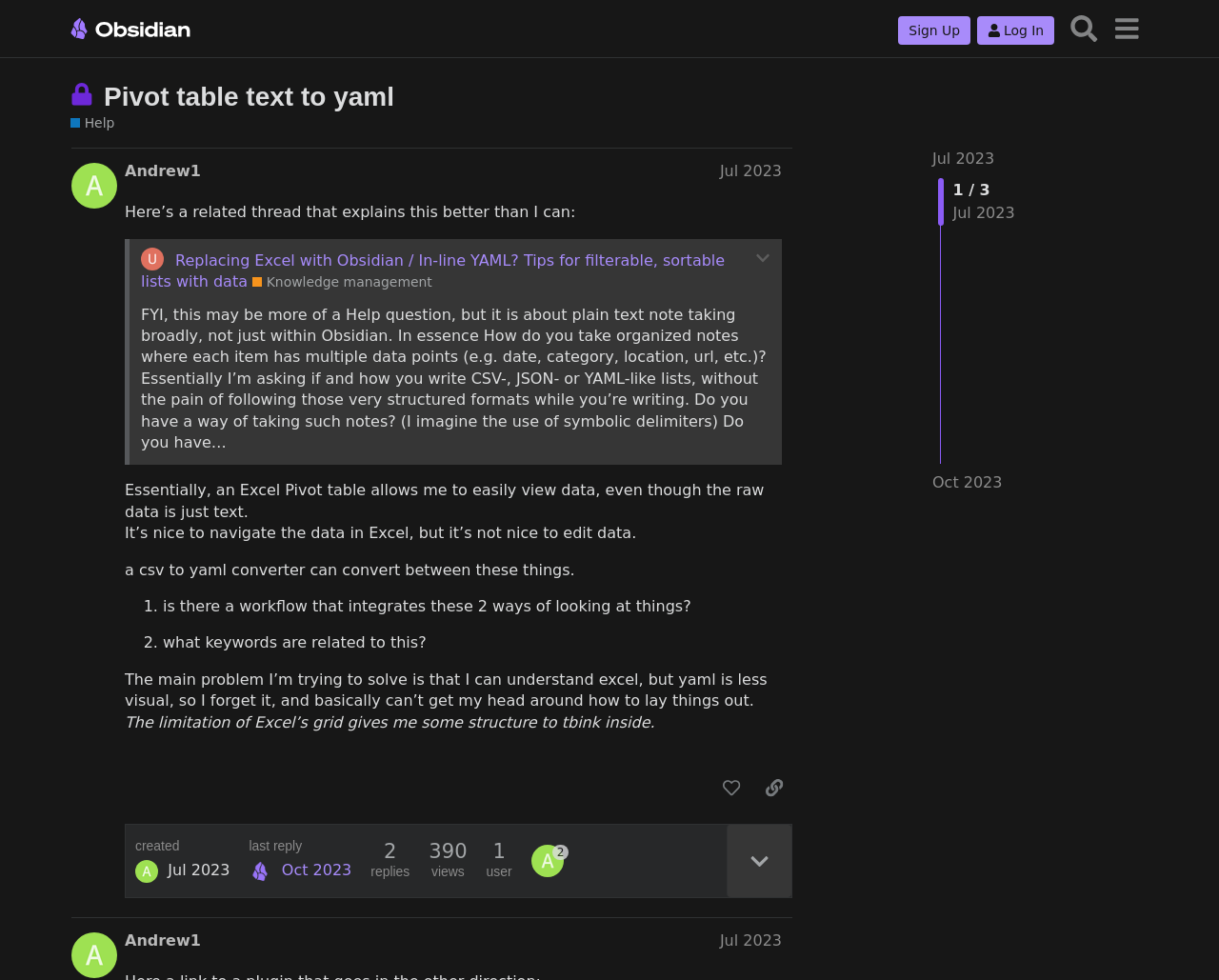Generate a comprehensive description of the webpage content.

The webpage is a forum discussion thread on the Obsidian Forum, specifically about pivot tables and text-to-yaml conversion. At the top, there is a header section with links to "Obsidian Forum", "Sign Up", "Log In", "Search", and a menu button. Below the header, there is a heading that indicates the topic is closed and no longer accepts new replies.

The main content of the page is a post by a user named Andrew1, dated July 2023. The post has a heading with the user's name and date, followed by a block of text that explains the user's question about taking organized notes with multiple data points. The text is divided into paragraphs, with some sentences highlighted as quotes.

There are several links and buttons within the post, including a link to a related thread, a button to expand or collapse a quote, and links to other topics such as "Knowledge management". The post also includes a list with two items, marked with numbers 1 and 2.

At the bottom of the post, there are buttons to like the post, copy a link to the post, and a button with an image. There is also information about the post, including the date and time it was created, the number of replies and views, and the user who made the post.

Below the main post, there is a section with information about the last reply, including the date and time, and a link to the last reply. There is also a section with the user's name and a link to their profile.